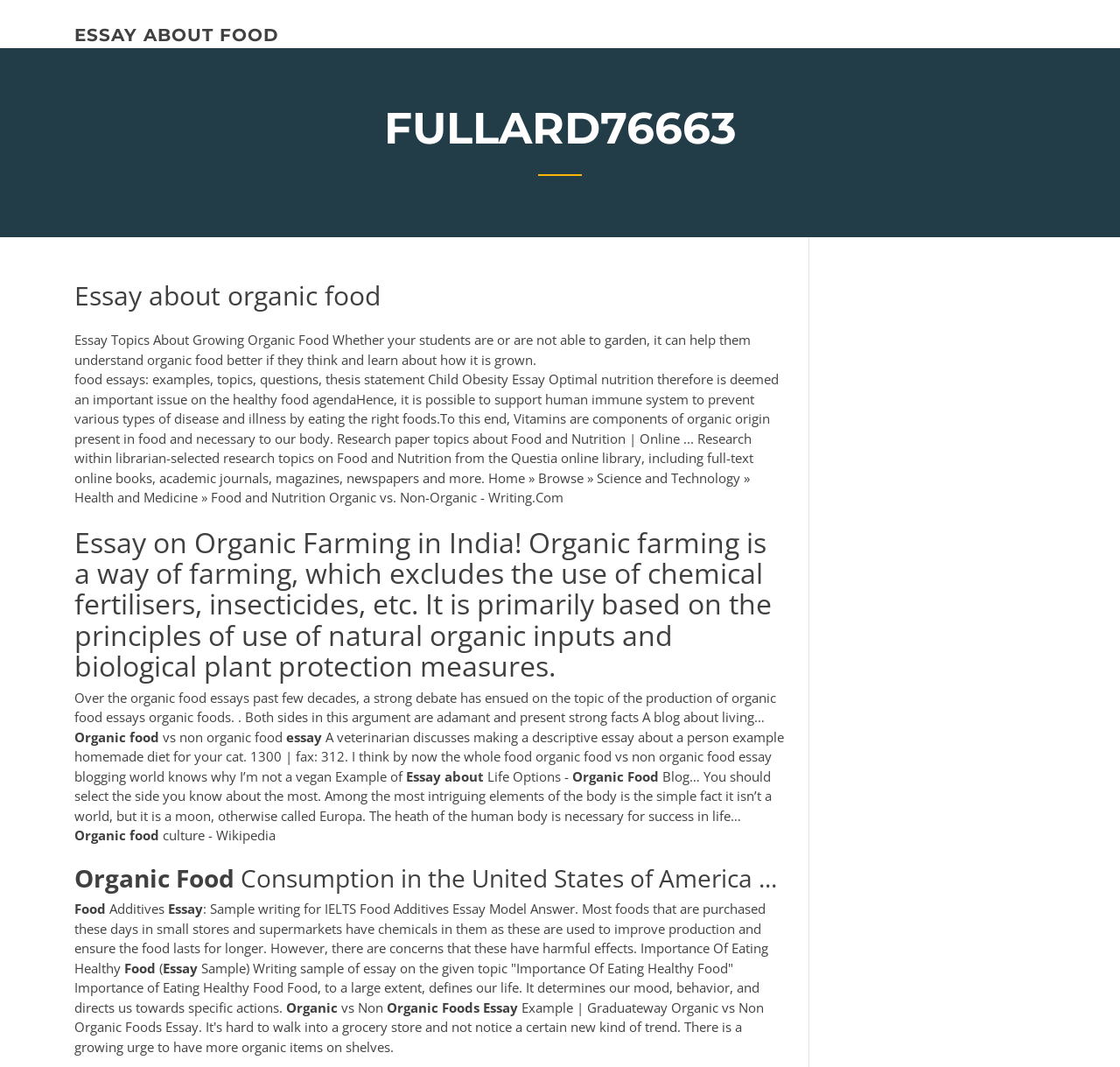What is the main topic of the webpage?
Using the visual information, reply with a single word or short phrase.

Organic food